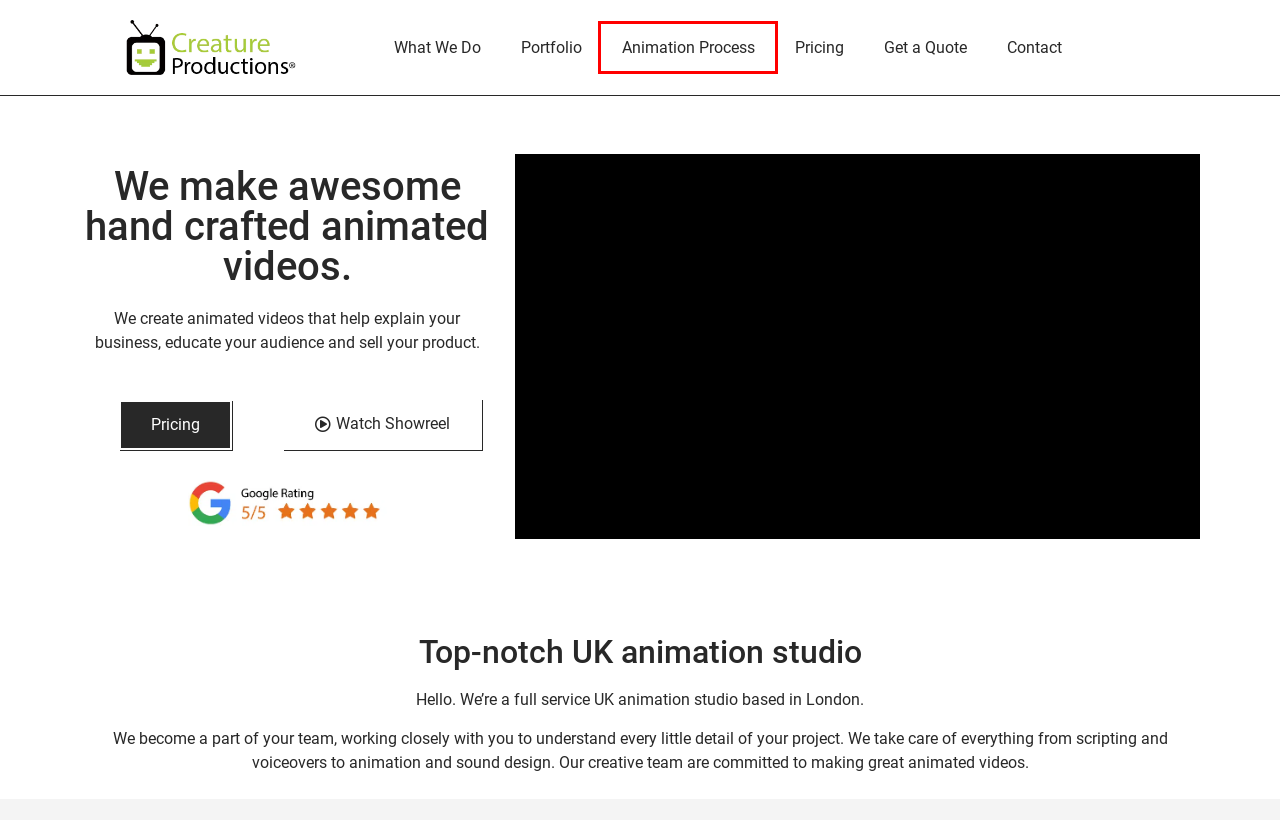You have a screenshot of a webpage with a red rectangle bounding box. Identify the best webpage description that corresponds to the new webpage after clicking the element within the red bounding box. Here are the candidates:
A. Animation Portfolio - Creature Productions®
B. Animated Tutorials (from £1195) - Creature Productions®
C. Explainer Video Pricing & Packages [from £1395]
D. Animated Explainer Videos UK [from £1395]
E. Contact Us - Creature Productions®
F. Animation Quote - Creature Productions®
G. Animation Process (7 Simple Steps) - Creature Productions®
H. Educational Animations (from £1195) - Creature Productions®

G